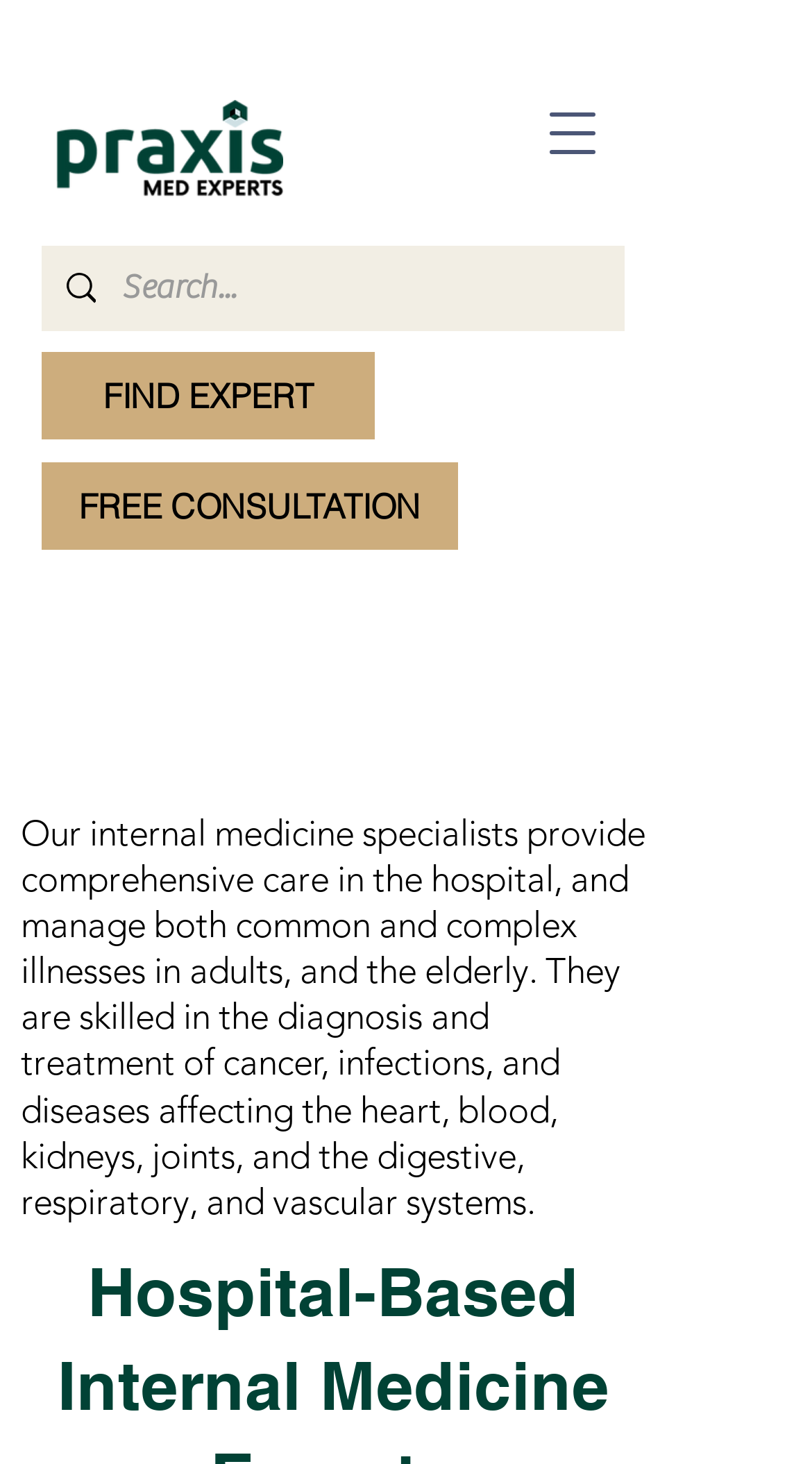Provide a thorough description of this webpage.

The webpage is about Internal Medicine and Praxis Med Experts. At the top left corner, there is a logo of Praxis Med Experts, which is an image. Next to the logo, there is a button to open the navigation menu. Below the logo, there is a search bar with a magnifying glass icon on the left and a text input field on the right, where users can type in their search queries.

On the top right side, there are two prominent links: "FREE CONSULTATION" and "FIND EXPERT". Below these links, there is a heading titled "The Team". Under the heading, there is a paragraph of text that describes the services provided by the internal medicine specialists, including comprehensive care, diagnosis, and treatment of various diseases and conditions affecting different systems of the body.

Overall, the webpage appears to be a professional medical services website, with a focus on internal medicine and expert consultation.